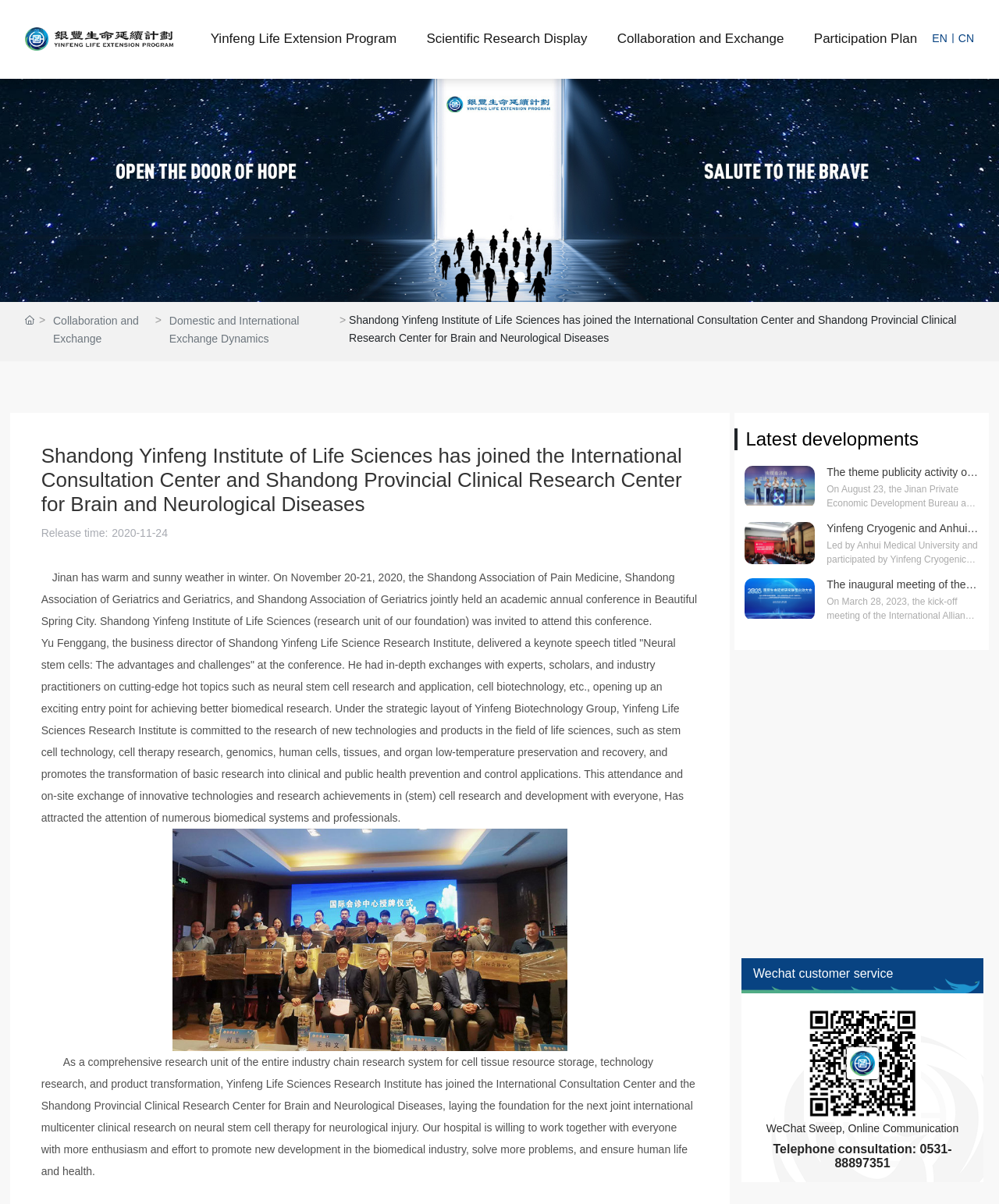Please identify the bounding box coordinates of the element's region that needs to be clicked to fulfill the following instruction: "Go to the 'Collaboration and Exchange' page". The bounding box coordinates should consist of four float numbers between 0 and 1, i.e., [left, top, right, bottom].

[0.618, 0.0, 0.785, 0.065]